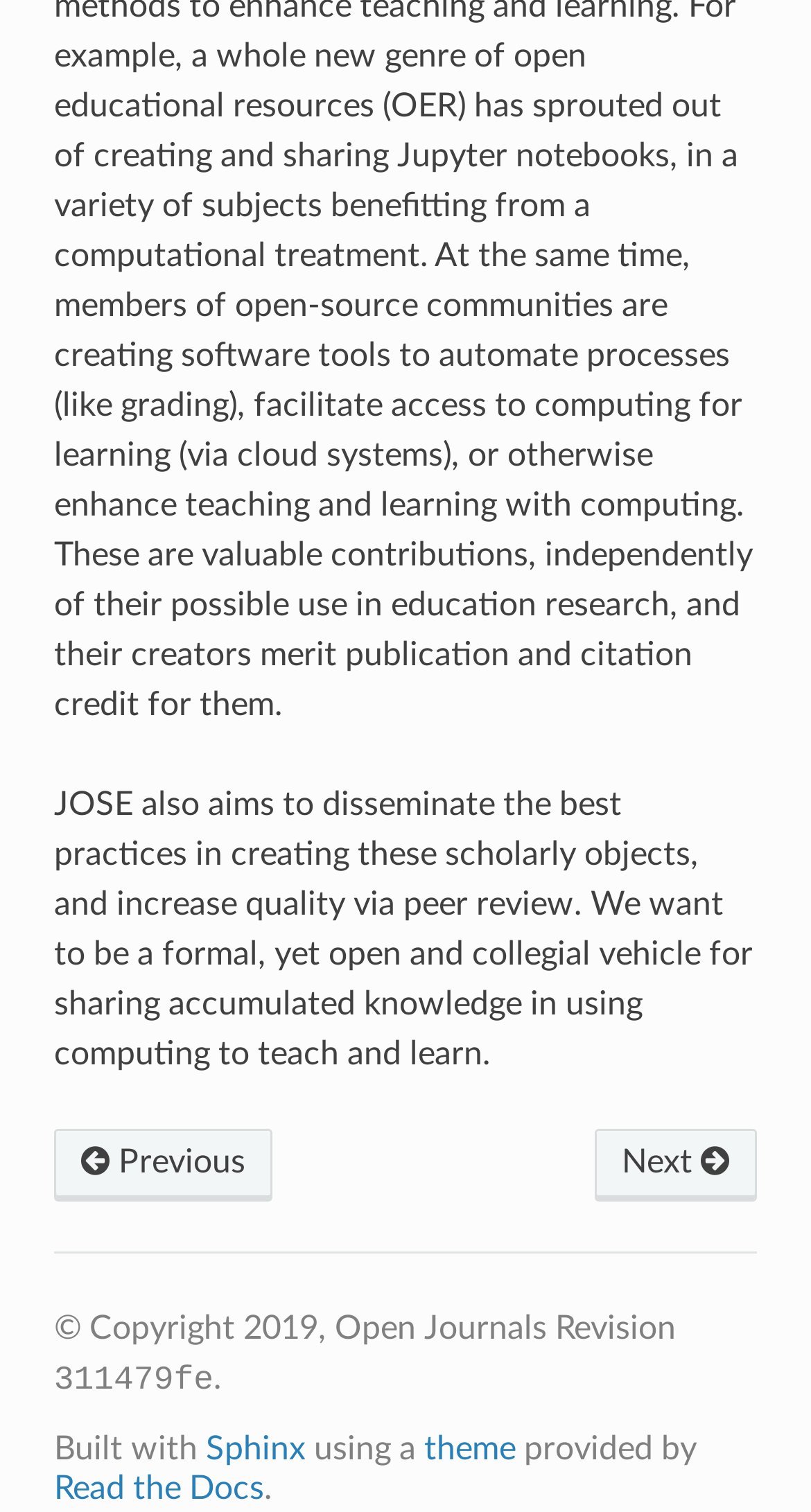Could you please study the image and provide a detailed answer to the question:
What is the purpose of JOSE?

Based on the StaticText element with the ID 279, JOSE aims to disseminate the best practices in creating scholarly objects, and increase quality via peer review.